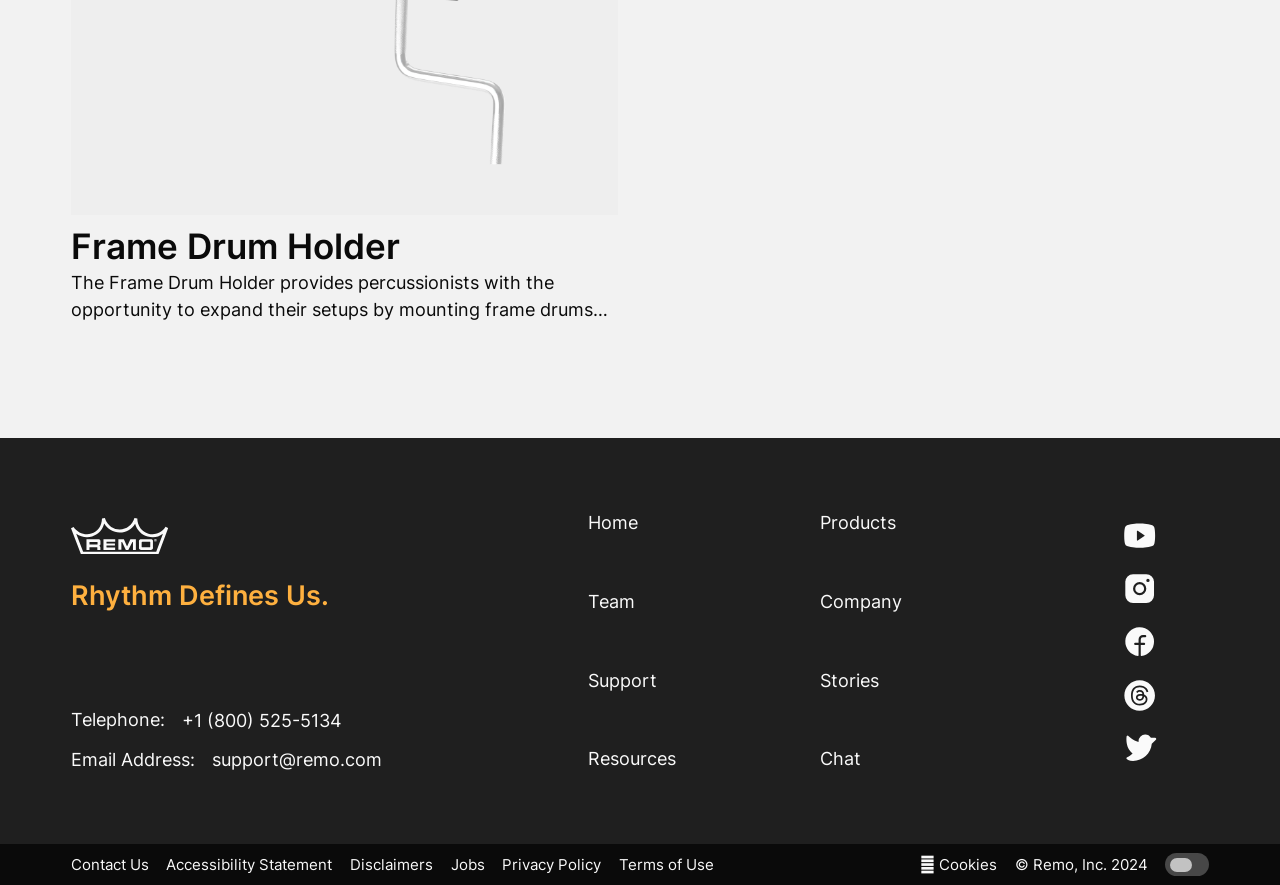Determine the bounding box coordinates for the clickable element to execute this instruction: "Click the 'Email us' link". Provide the coordinates as four float numbers between 0 and 1, i.e., [left, top, right, bottom].

[0.0, 0.495, 1.0, 0.954]